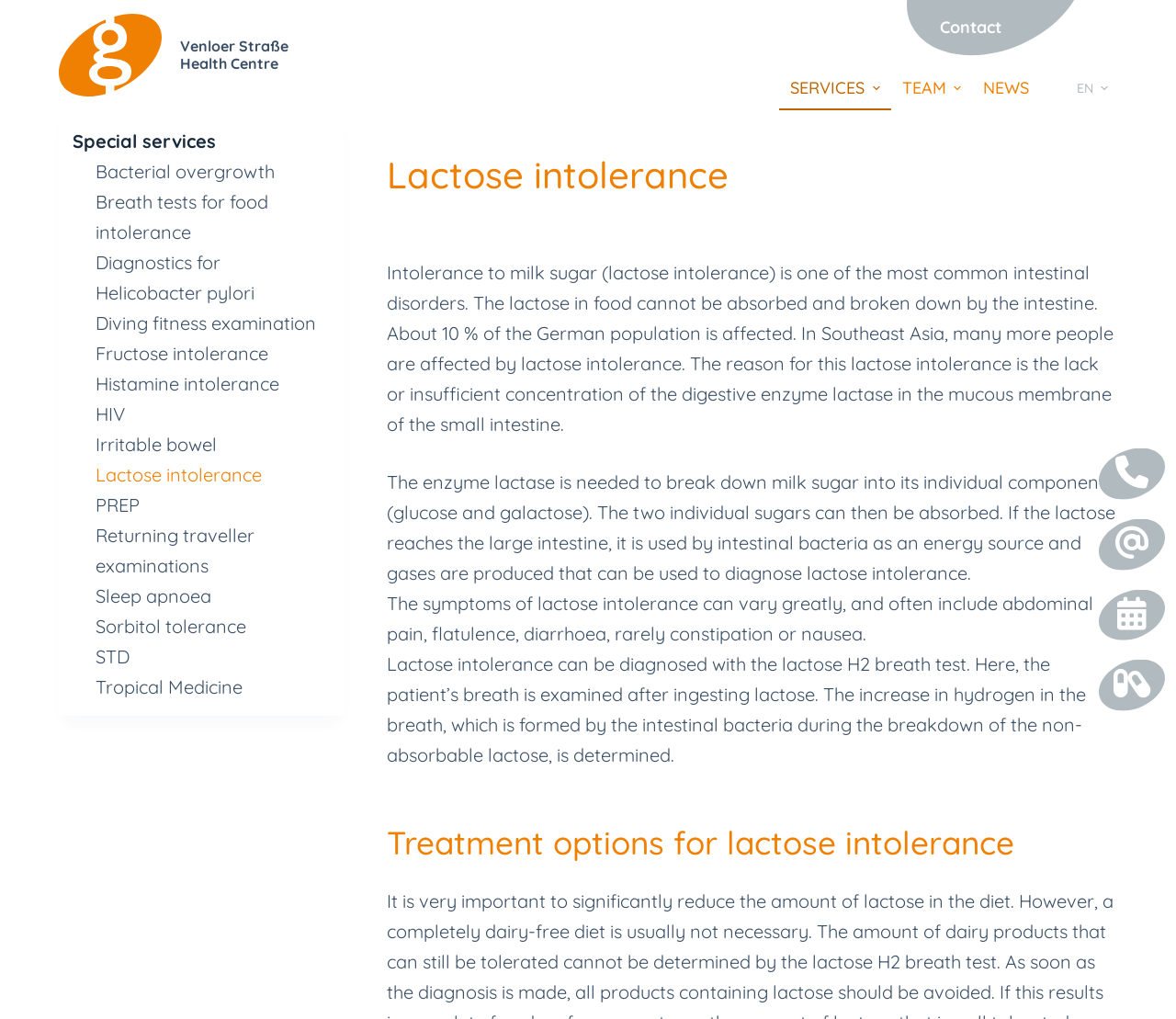Locate the bounding box coordinates of the clickable area needed to fulfill the instruction: "Select the 'EN' language option".

[0.908, 0.065, 0.95, 0.108]